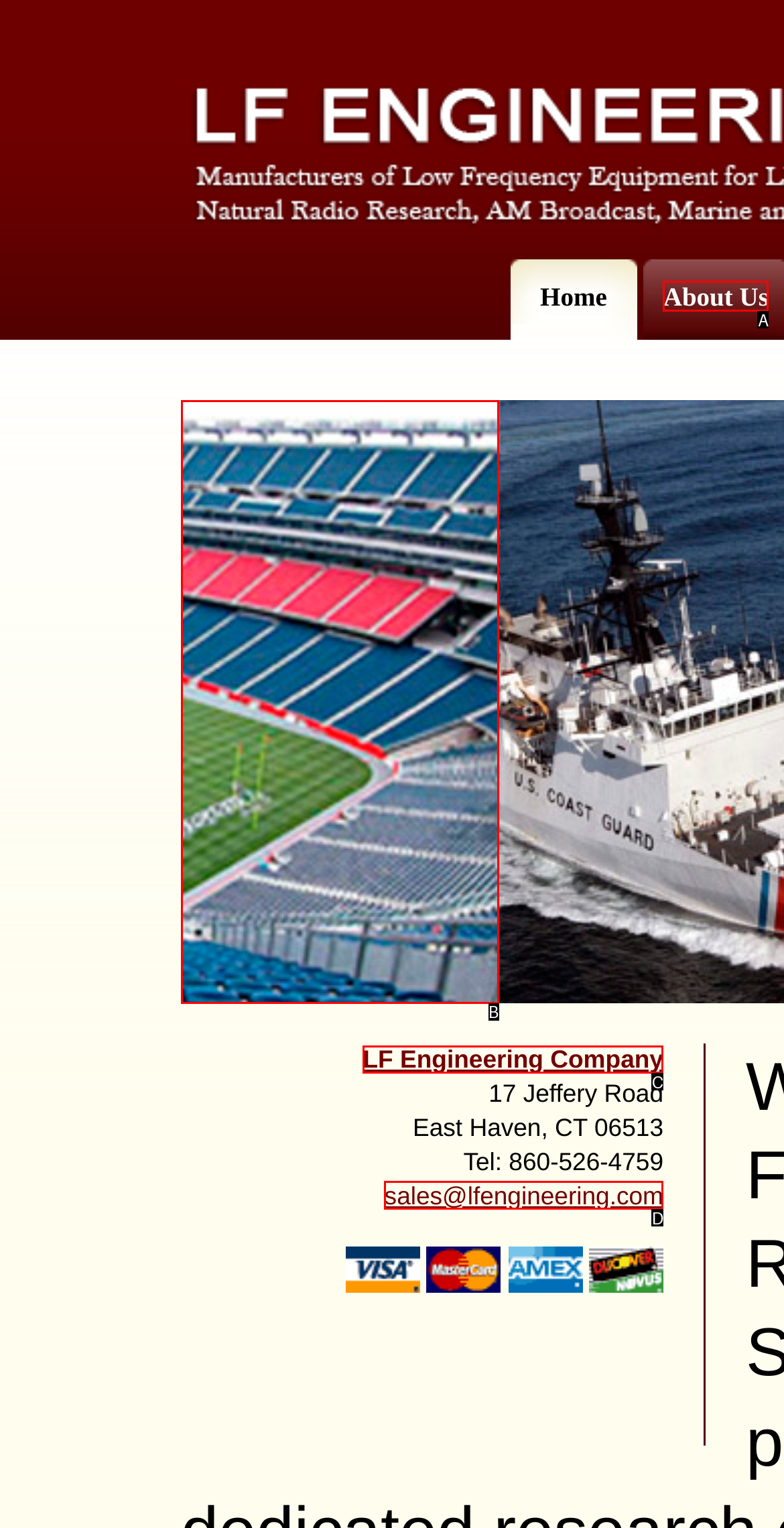Select the HTML element that fits the following description: sales@lfengineering.com
Provide the letter of the matching option.

D